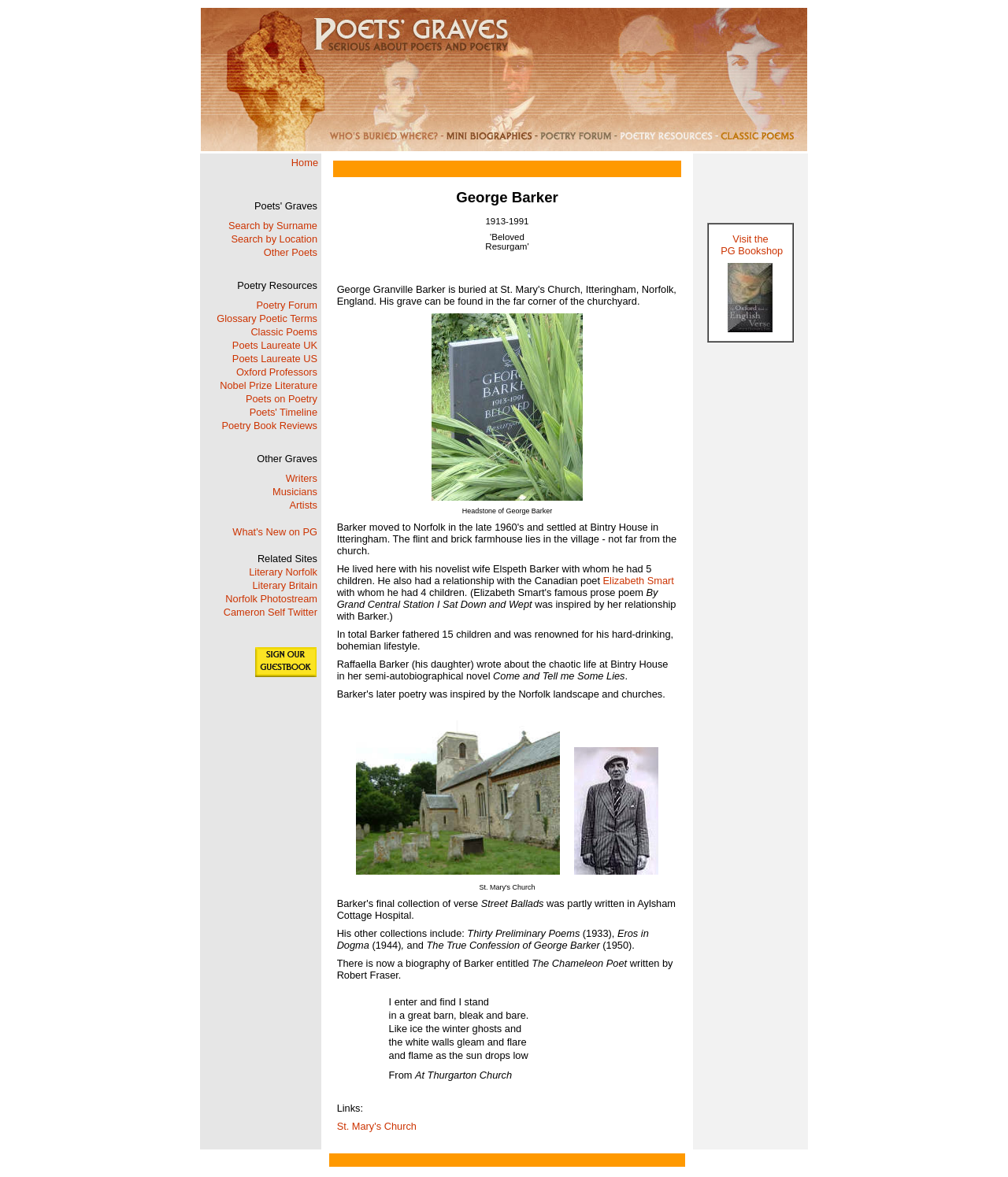Please determine the bounding box coordinates of the clickable area required to carry out the following instruction: "Explore Glossary Poetic Terms". The coordinates must be four float numbers between 0 and 1, represented as [left, top, right, bottom].

[0.215, 0.266, 0.315, 0.276]